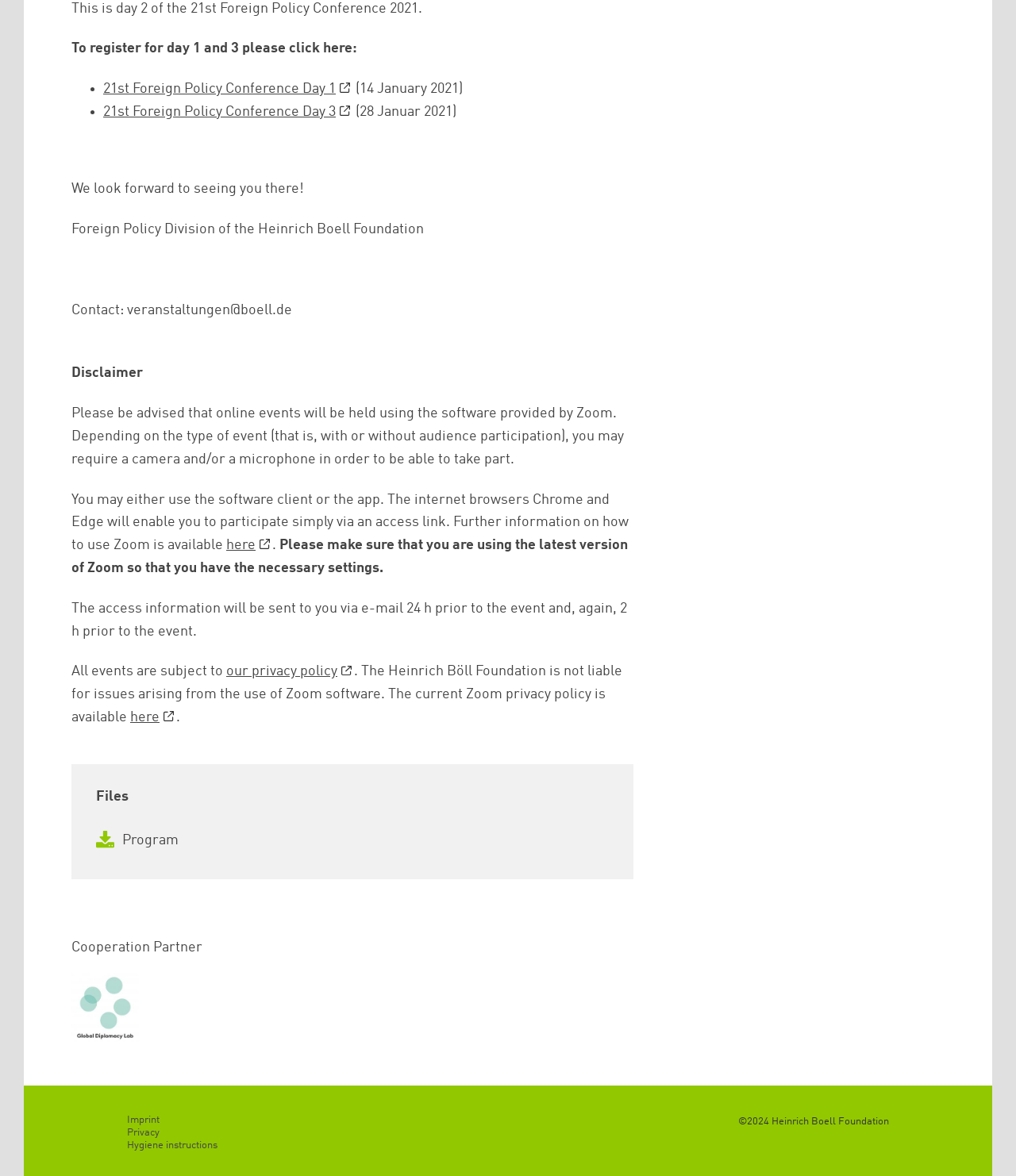How many hours prior to the event will the access information be sent?
Please use the visual content to give a single word or phrase answer.

24 hours